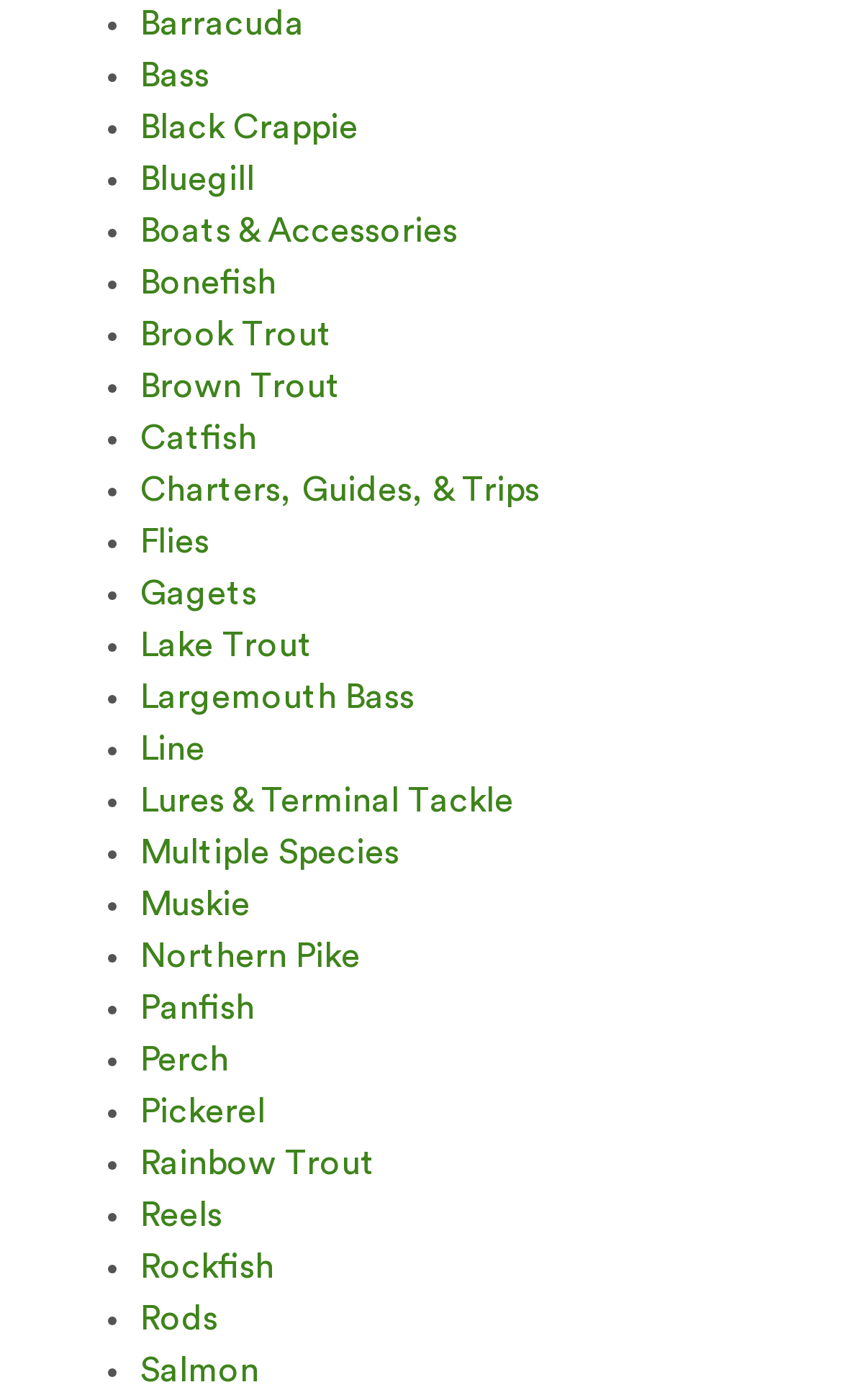How many list items are there?
Answer with a single word or short phrase according to what you see in the image.

33